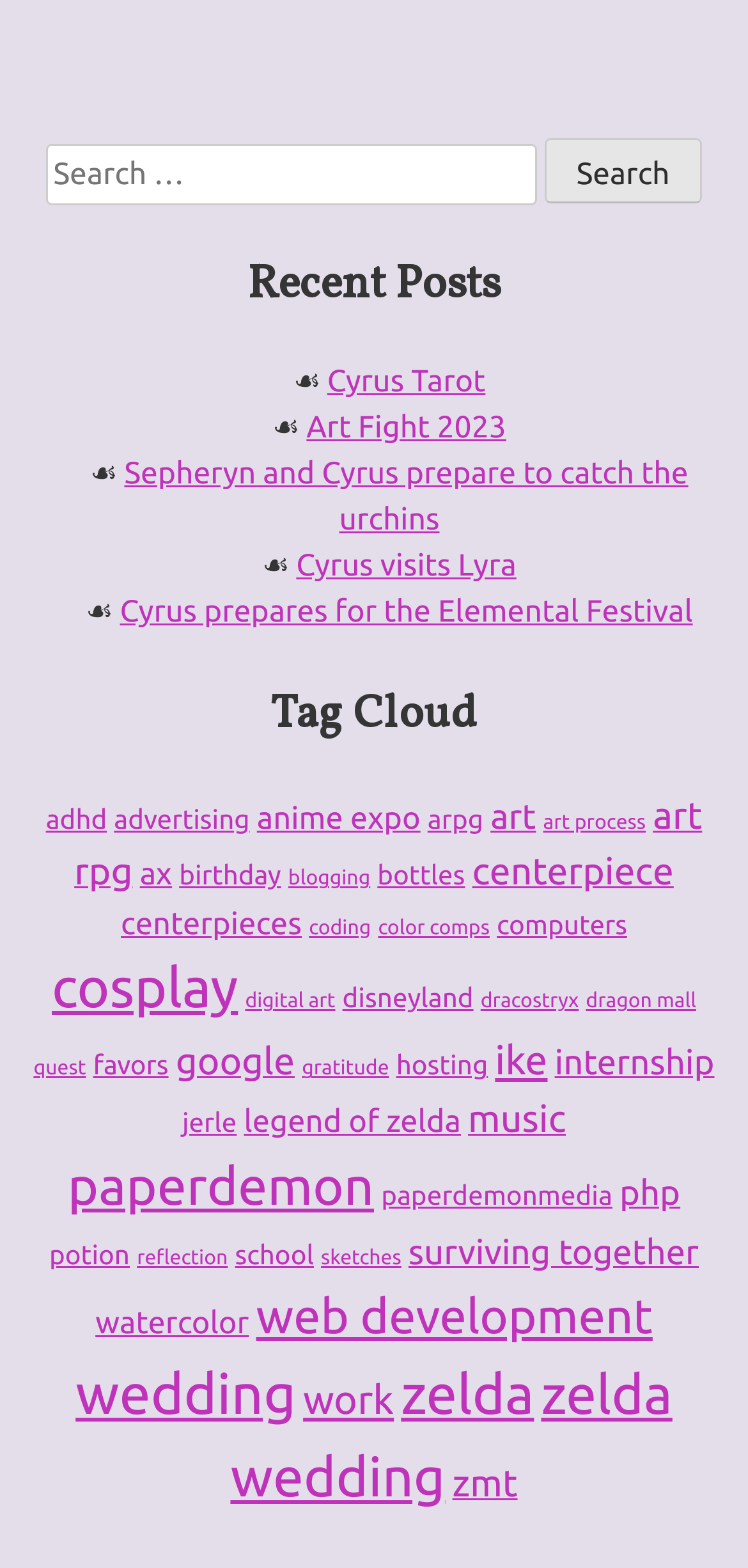What is the most popular tag in the 'Tag Cloud' section?
Using the visual information, reply with a single word or short phrase.

Cosplay